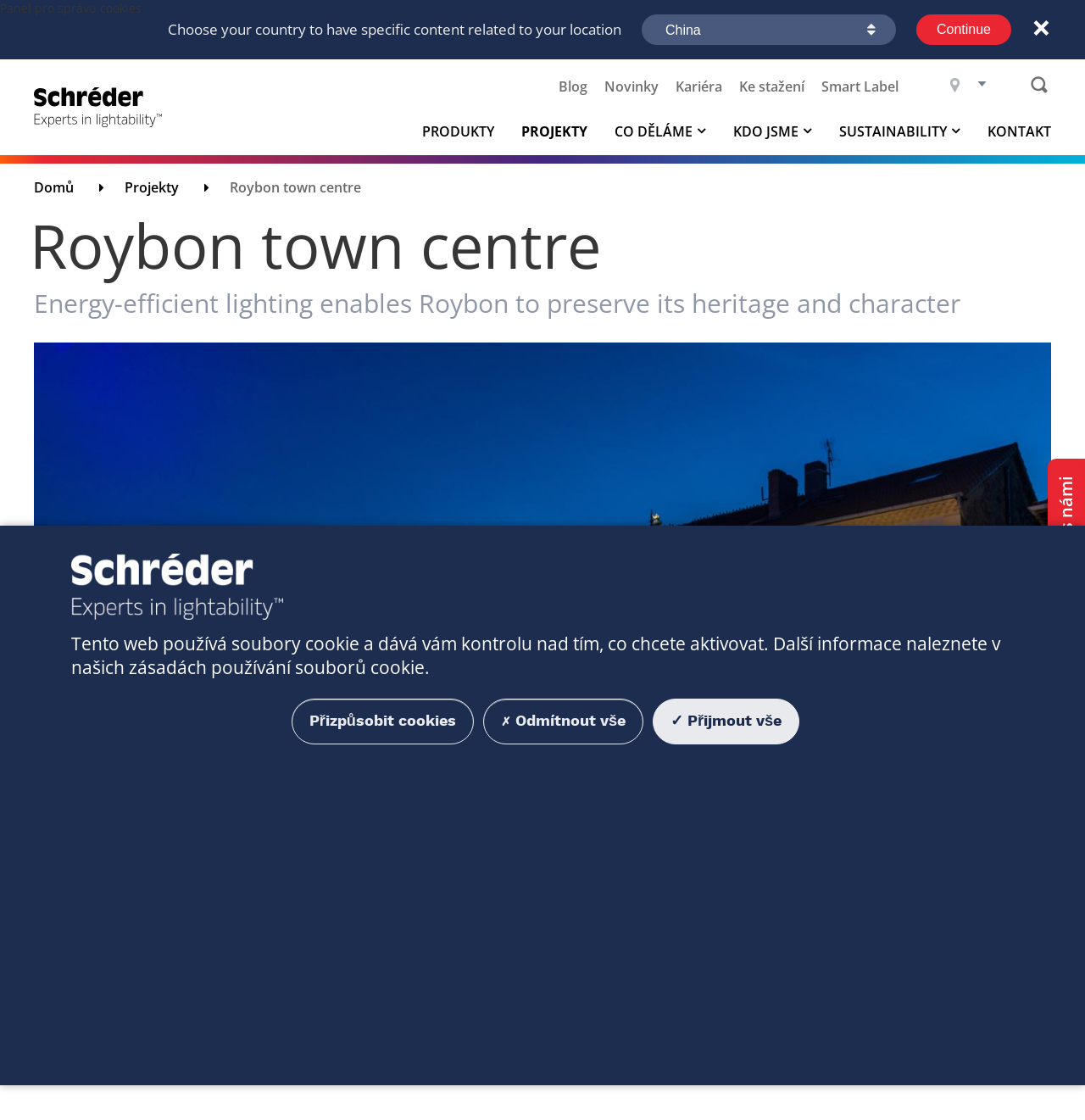Extract the bounding box coordinates of the UI element described by: "✓ Přijmout vše". The coordinates should include four float numbers ranging from 0 to 1, e.g., [left, top, right, bottom].

[0.601, 0.624, 0.734, 0.665]